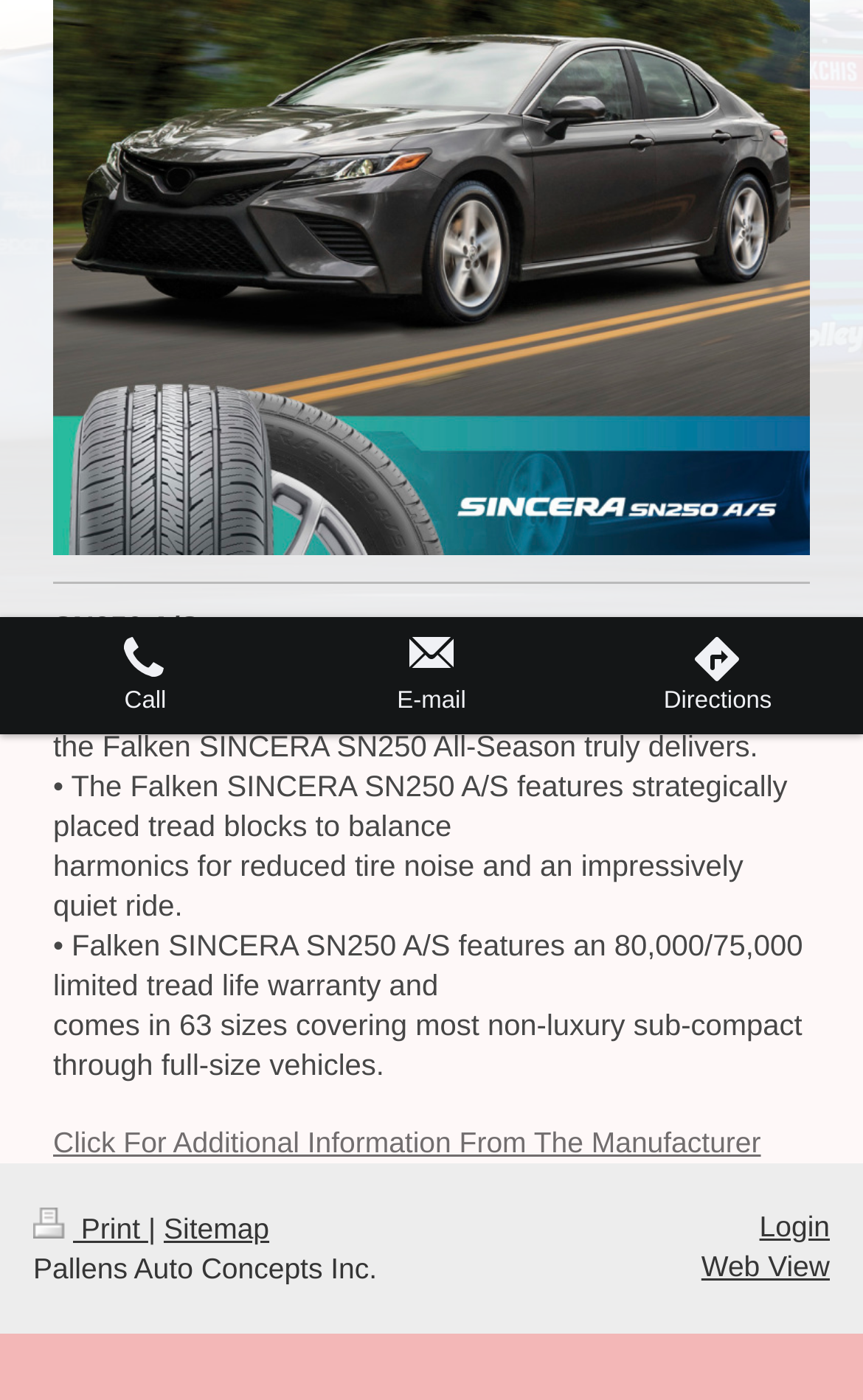Given the following UI element description: "Web View", find the bounding box coordinates in the webpage screenshot.

[0.813, 0.892, 0.962, 0.916]